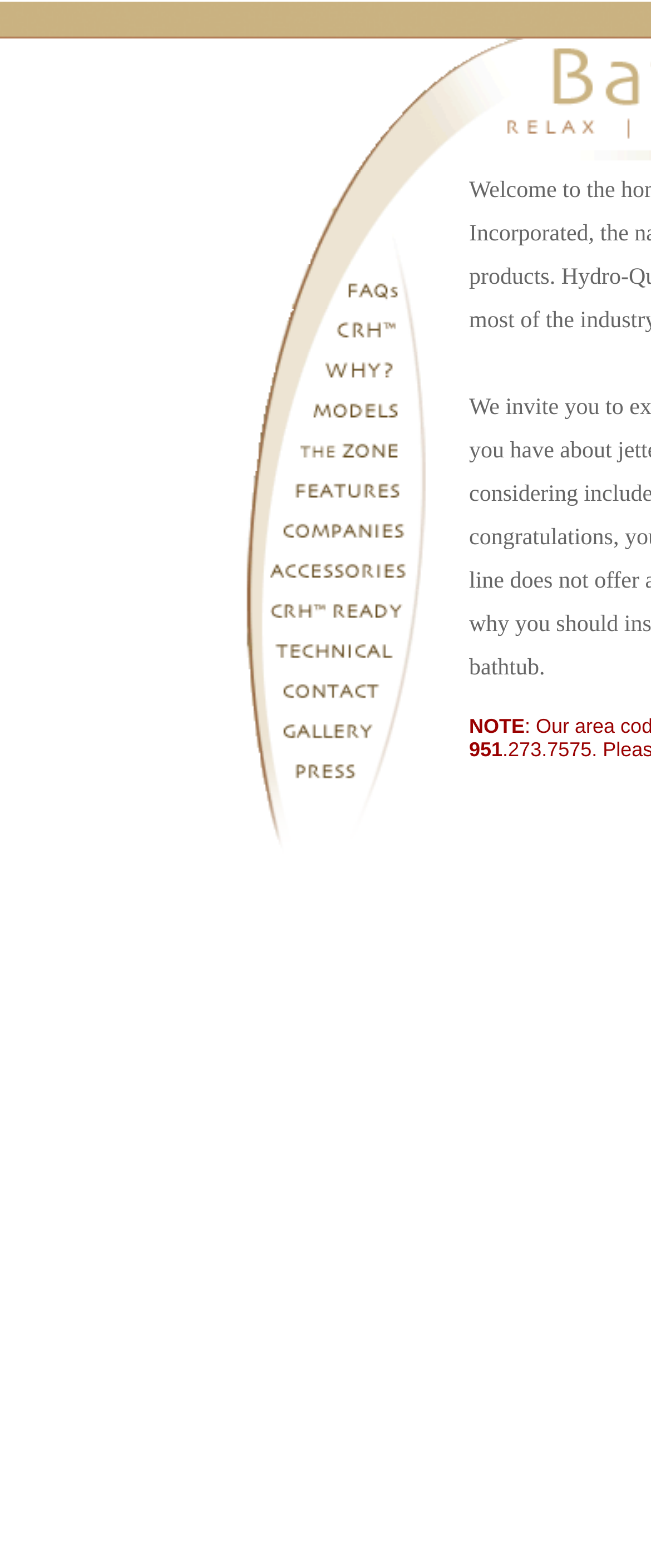Locate the bounding box coordinates of the element to click to perform the following action: 'click the navigation link'. The coordinates should be given as four float values between 0 and 1, in the form of [left, top, right, bottom].

[0.0, 0.183, 0.679, 0.201]